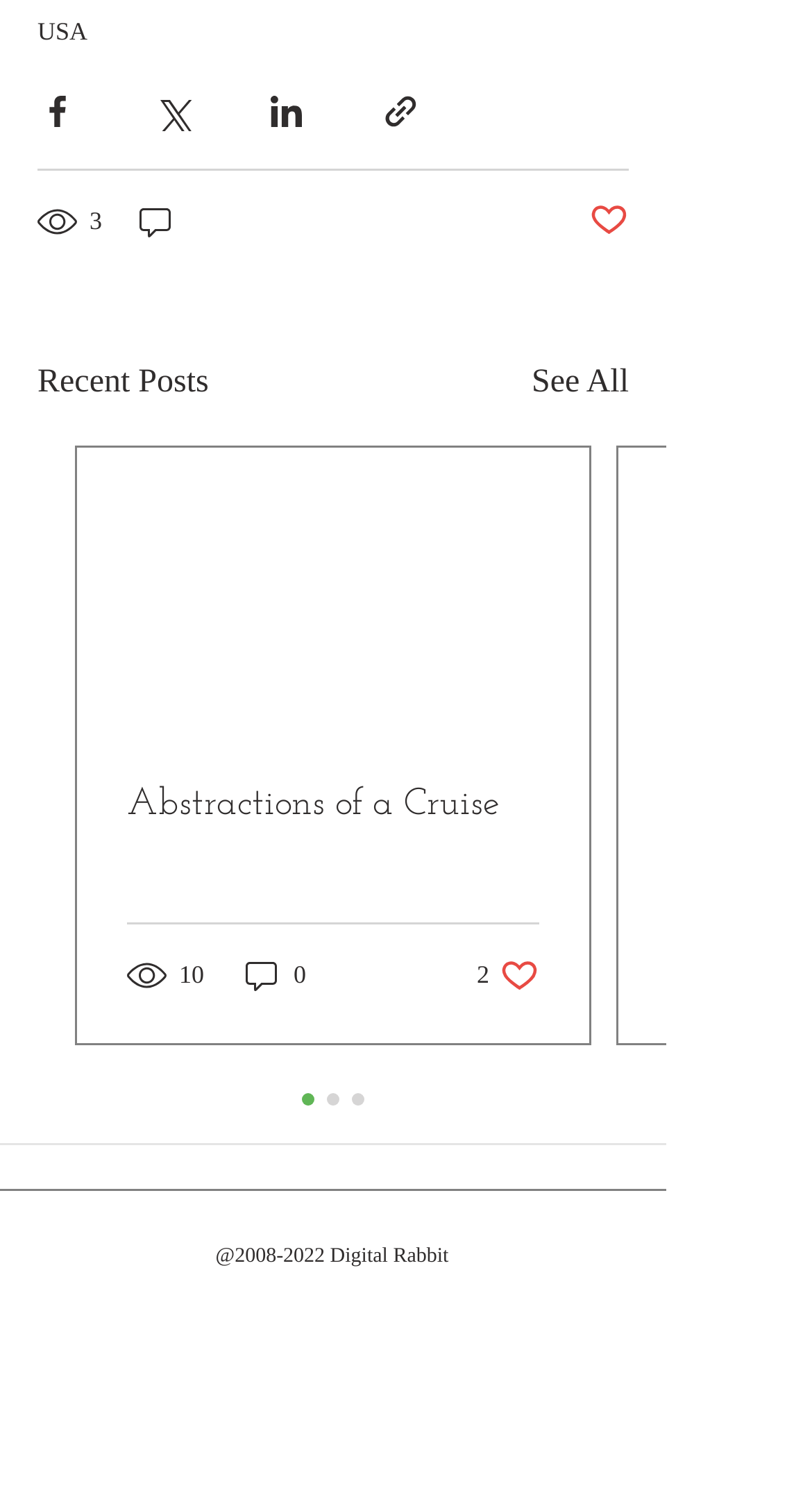Determine the bounding box coordinates for the area that needs to be clicked to fulfill this task: "View Annual Reports". The coordinates must be given as four float numbers between 0 and 1, i.e., [left, top, right, bottom].

None